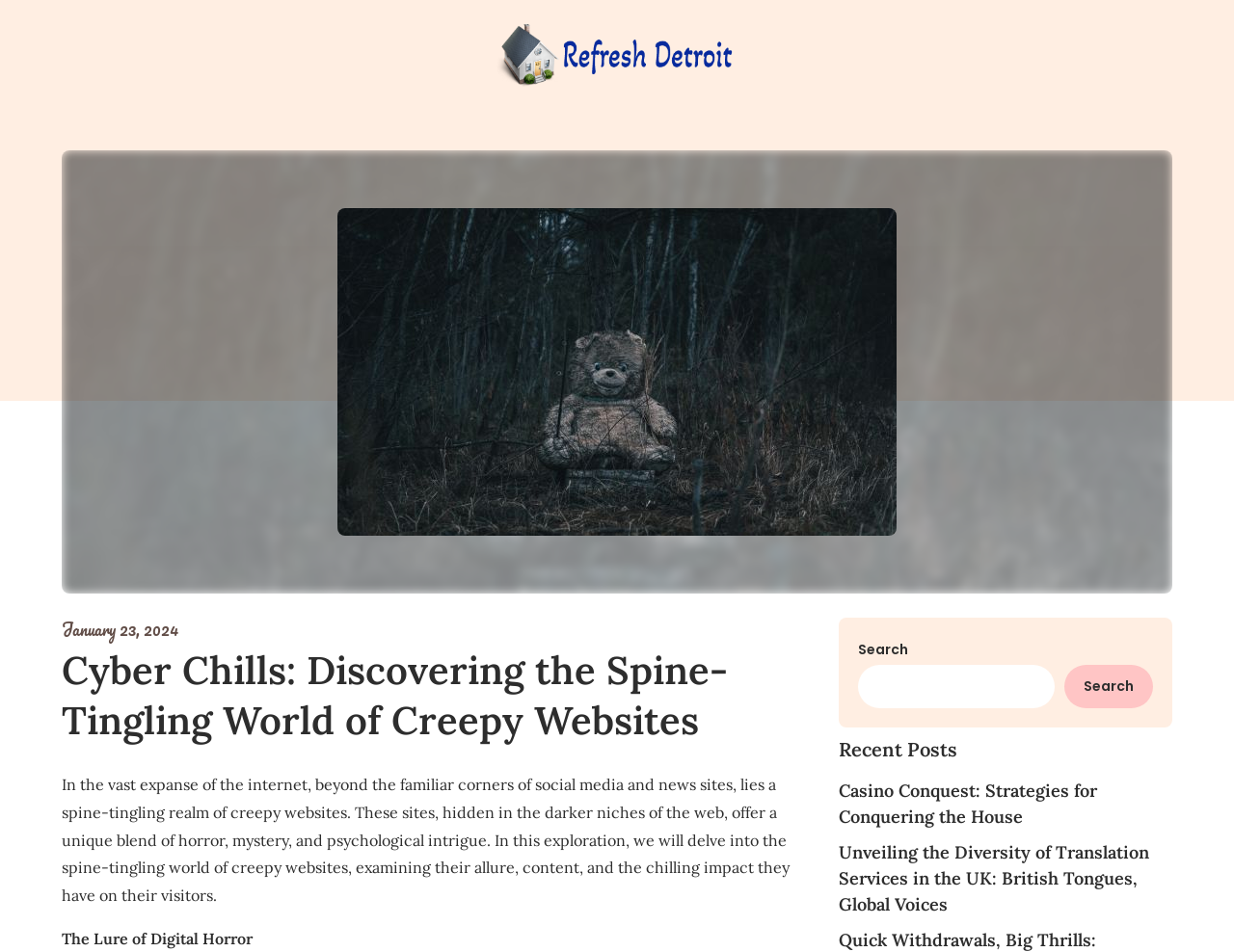Can you find and provide the title of the webpage?

Cyber Chills: Discovering the Spine-Tingling World of Creepy Websites